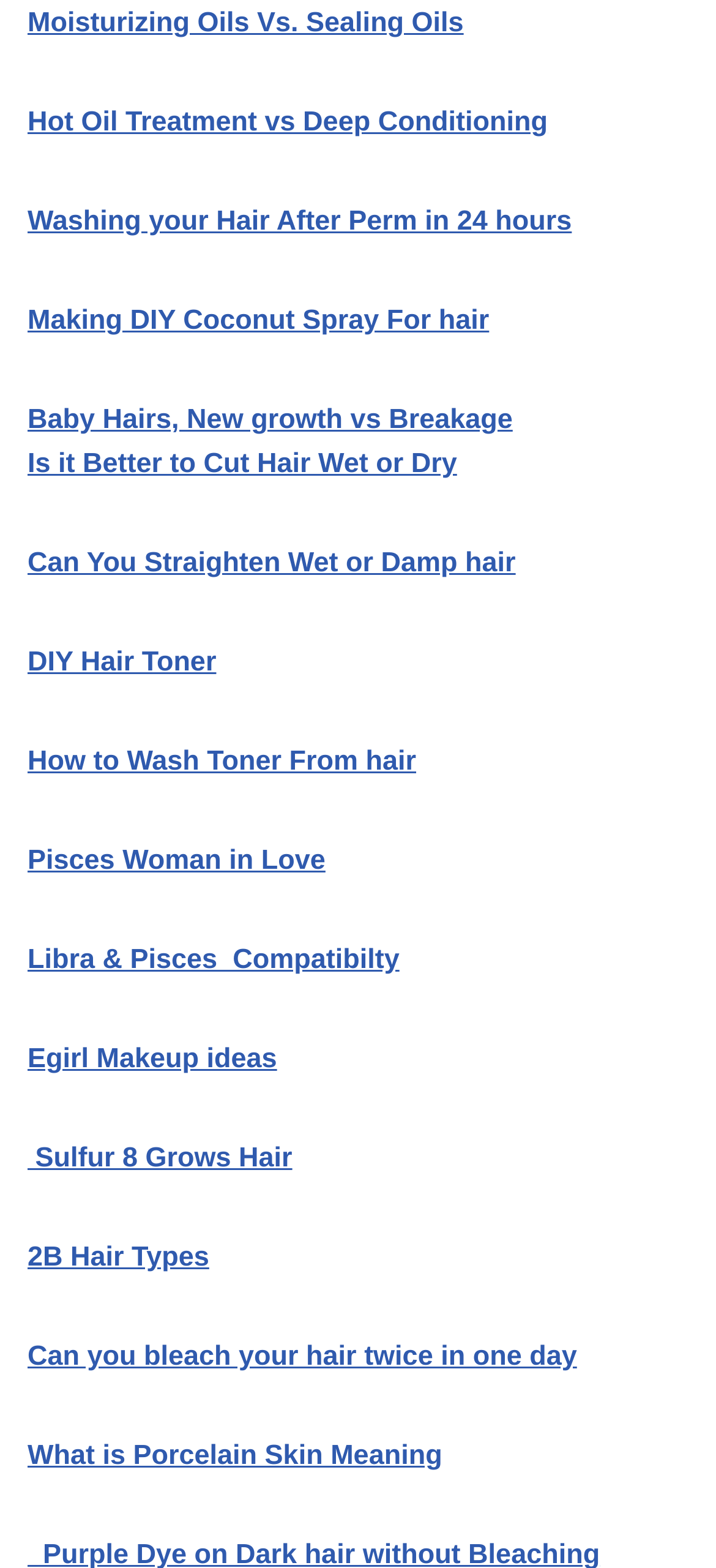Identify the bounding box coordinates of the clickable region to carry out the given instruction: "Read about 'Hot Oil Treatment vs Deep Conditioning'".

[0.038, 0.068, 0.765, 0.088]